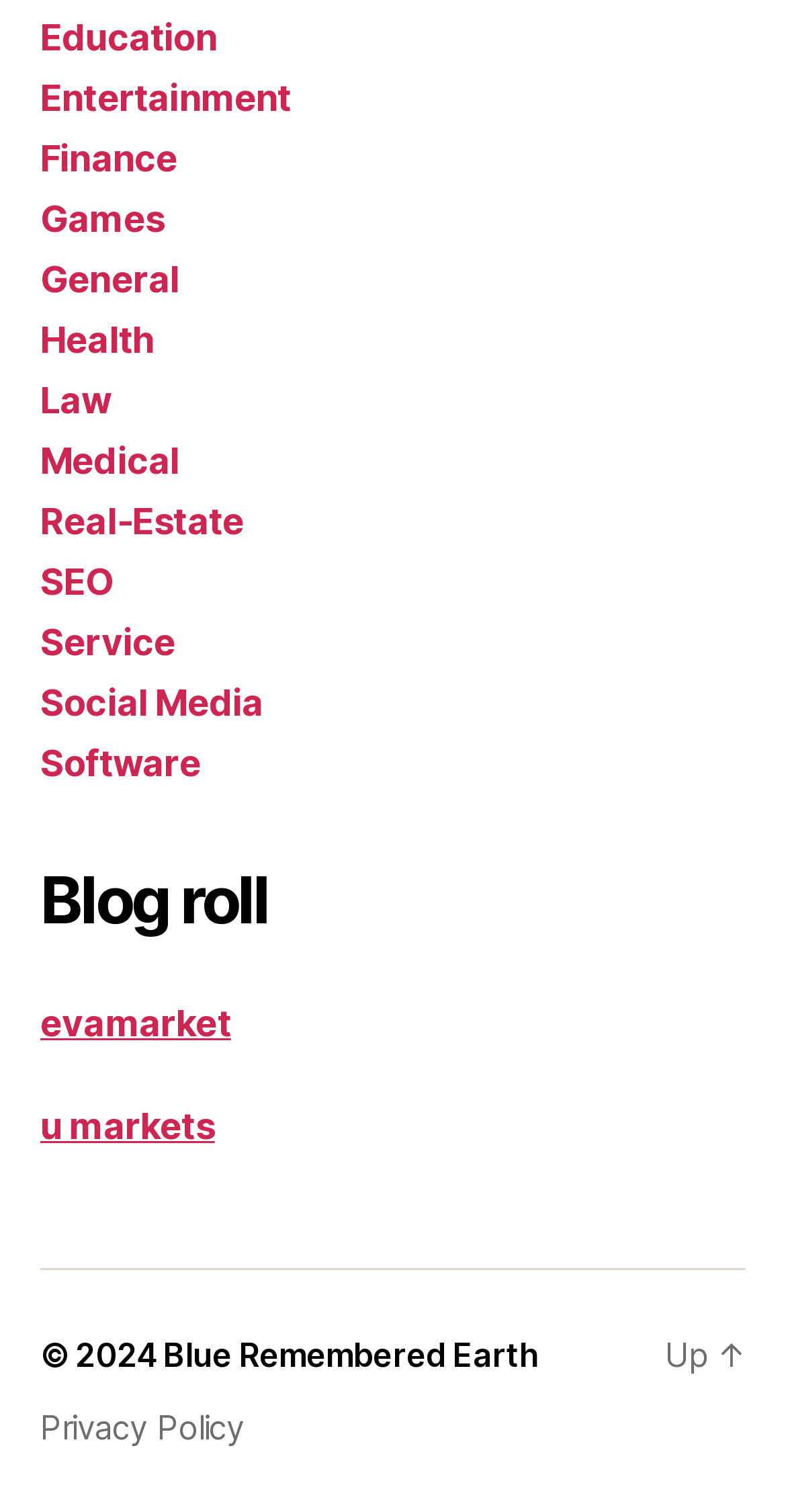Highlight the bounding box coordinates of the element you need to click to perform the following instruction: "Click on Education."

[0.051, 0.011, 0.276, 0.039]